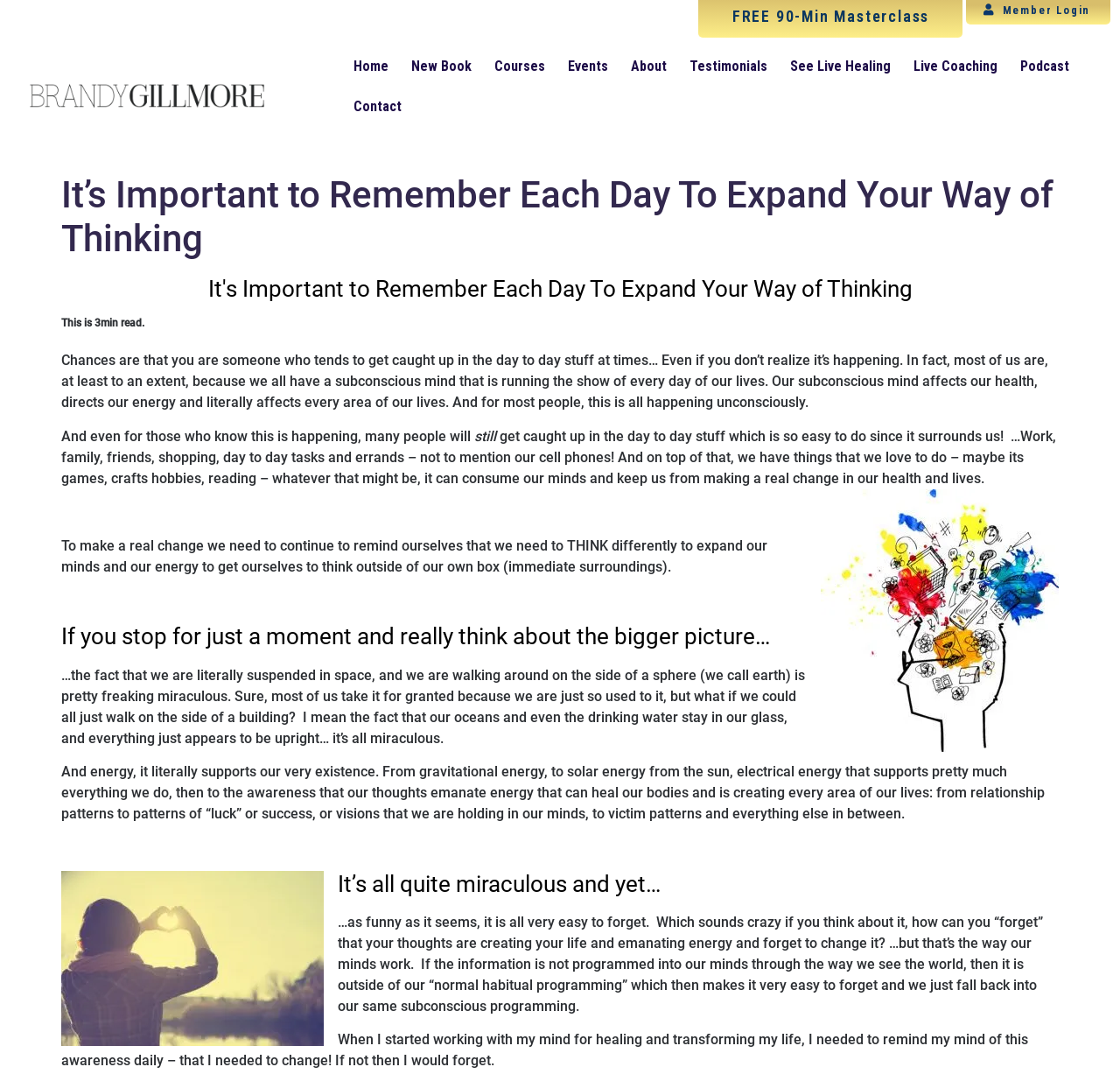Please locate the bounding box coordinates of the element that should be clicked to complete the given instruction: "Click the 'Brandy Gillmore Logo' link".

[0.008, 0.073, 0.255, 0.104]